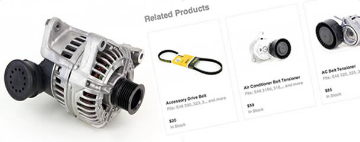Break down the image and describe each part extensively.

The image showcases an automotive alternator prominently displayed on the left side. The alternator, typically used in vehicles to generate electricity, features a distinct metallic design with a black circular component attached. To the right of the alternator, there is a neatly organized section labeled "Related Products," which showcases additional automotive components. This section includes three specific items: an "Accessory Drive Belt" priced at $20, an "AC Compressor Belt Tensioner" priced at $34, and an "AC Belt Tensioner" priced at $38, all marked as in stock. The layout not only emphasizes the primary alternator but also highlights useful related parts for those looking to make comprehensive automotive repairs or replacements.